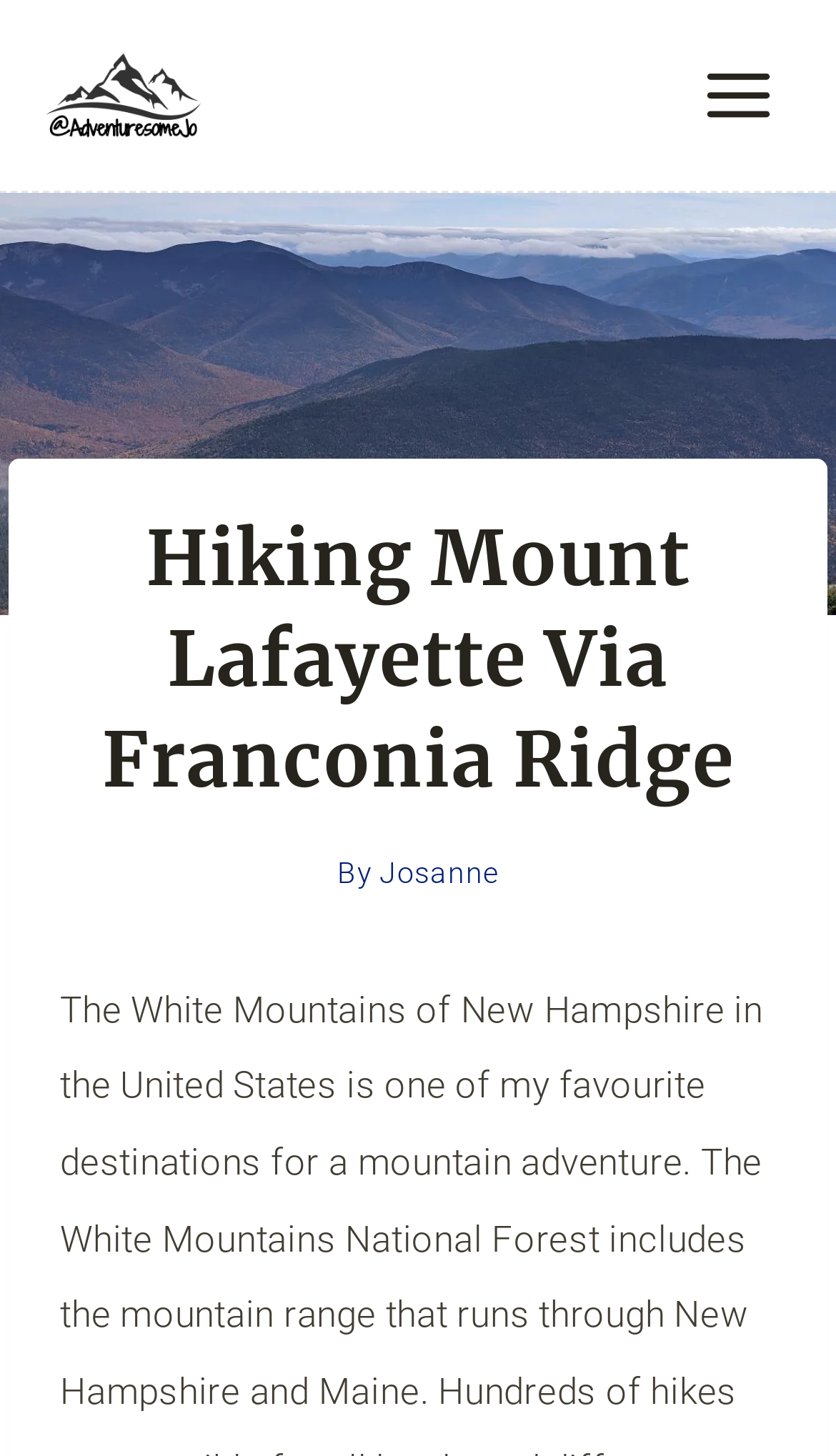What is the purpose of the button?
Refer to the image and provide a one-word or short phrase answer.

Open menu